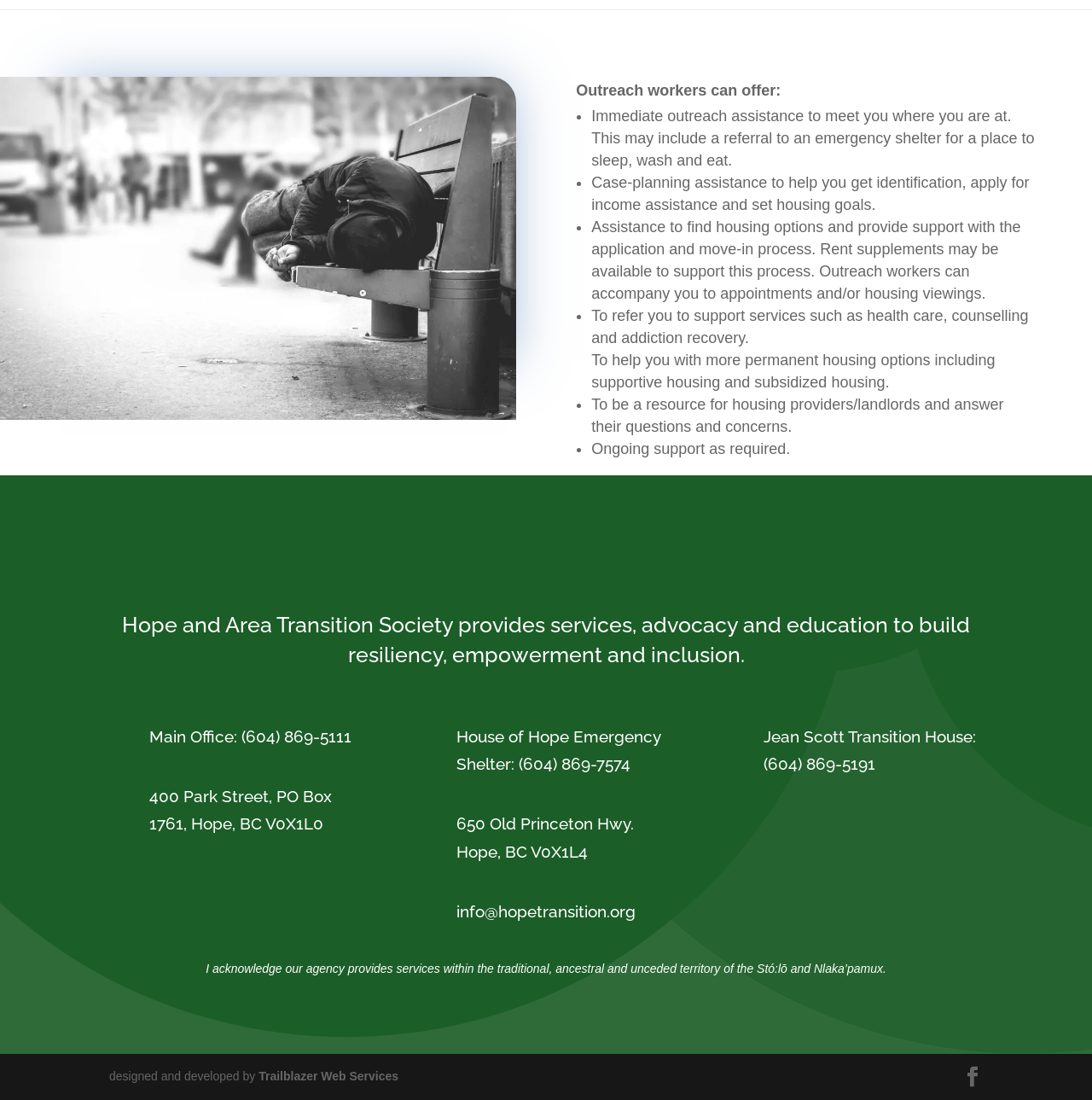Given the element description: "d, Cre", predict the bounding box coordinates of this UI element. The coordinates must be four float numbers between 0 and 1, given as [left, top, right, bottom].

None